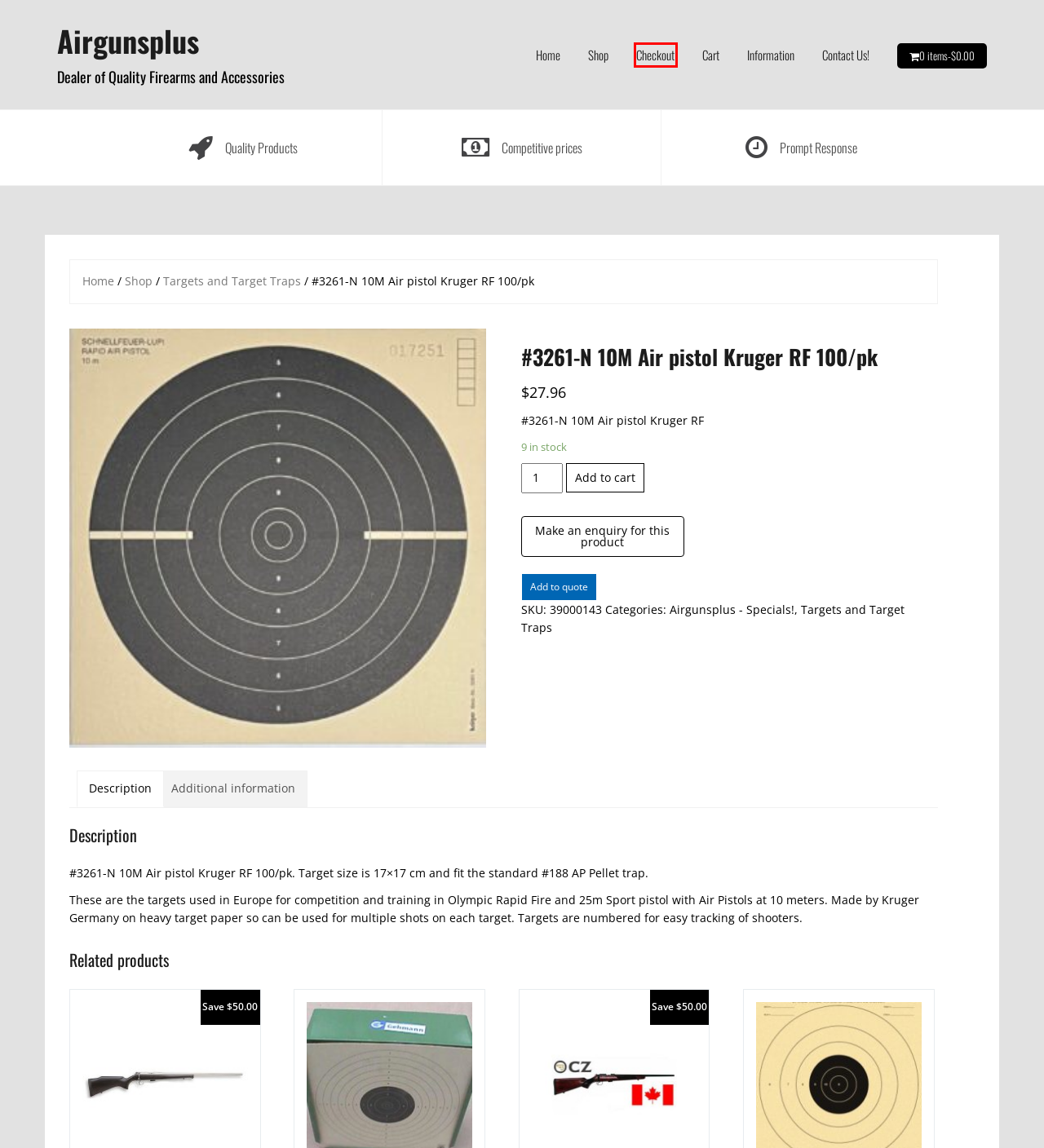You are provided with a screenshot of a webpage that has a red bounding box highlighting a UI element. Choose the most accurate webpage description that matches the new webpage after clicking the highlighted element. Here are your choices:
A. Contact Us! – Airgunsplus
B. Airgunsplus – Dealer of Quality Firearms and Accessories
C. Shipping and Returns – Airgunsplus
D. Cart – Airgunsplus
E. Targets and Target Traps – Airgunsplus
F. CZ 457 CDN Edition .17HMR – Airgunsplus
G. Shop – Airgunsplus
H. CZ455 Stainless .22lr Green Fleck Syn – Airgunsplus

D